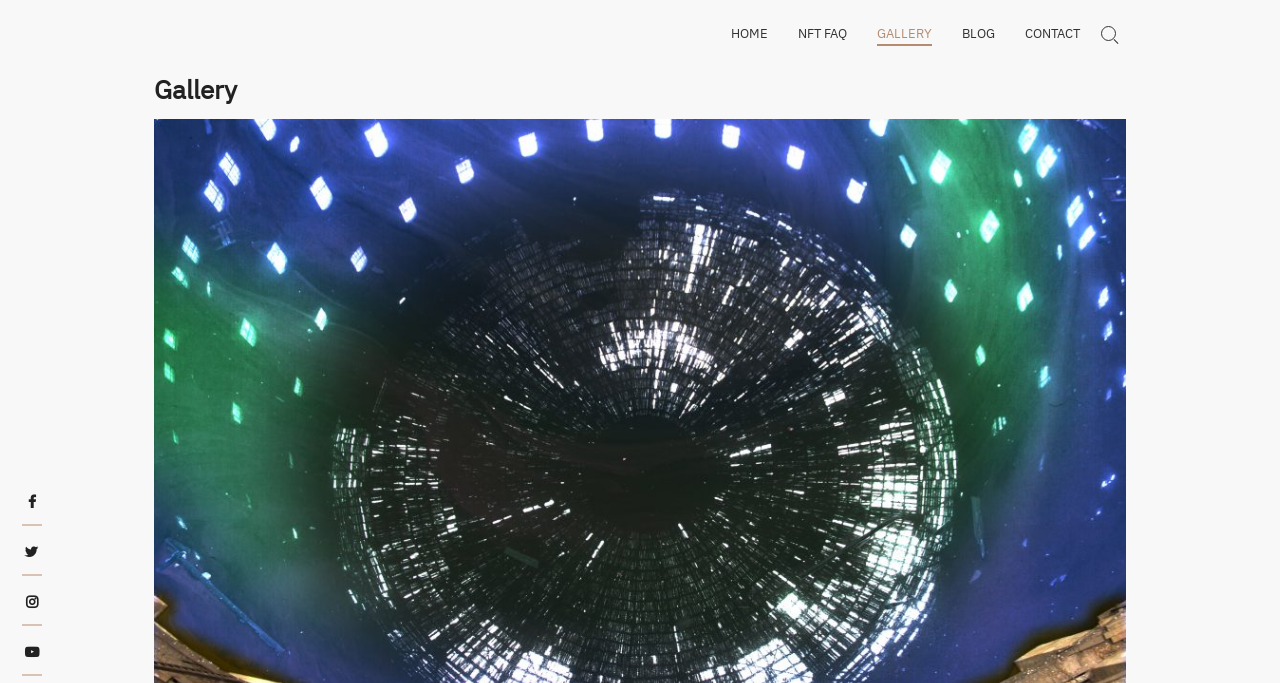Create an elaborate caption that covers all aspects of the webpage.

The webpage is a gallery for selling NFT art. At the top, there is a prominent link "SELLING NFT ART" followed by a brief description "How to sell your NFT art and make money". Below this, there is a primary navigation menu with five links: "HOME", "NFT FAQ", "GALLERY", "BLOG", and "CONTACT", arranged horizontally from left to right.

On the top-right corner, there is a search button labeled "Search for:". Below the navigation menu, there is a header section with a heading "Gallery". At the bottom-left corner, there are four social media links: Facebook, Twitter, Instagram, and YouTube, represented by their respective icons.

The overall structure of the webpage is divided into distinct sections, with clear headings and concise text, making it easy to navigate and understand.